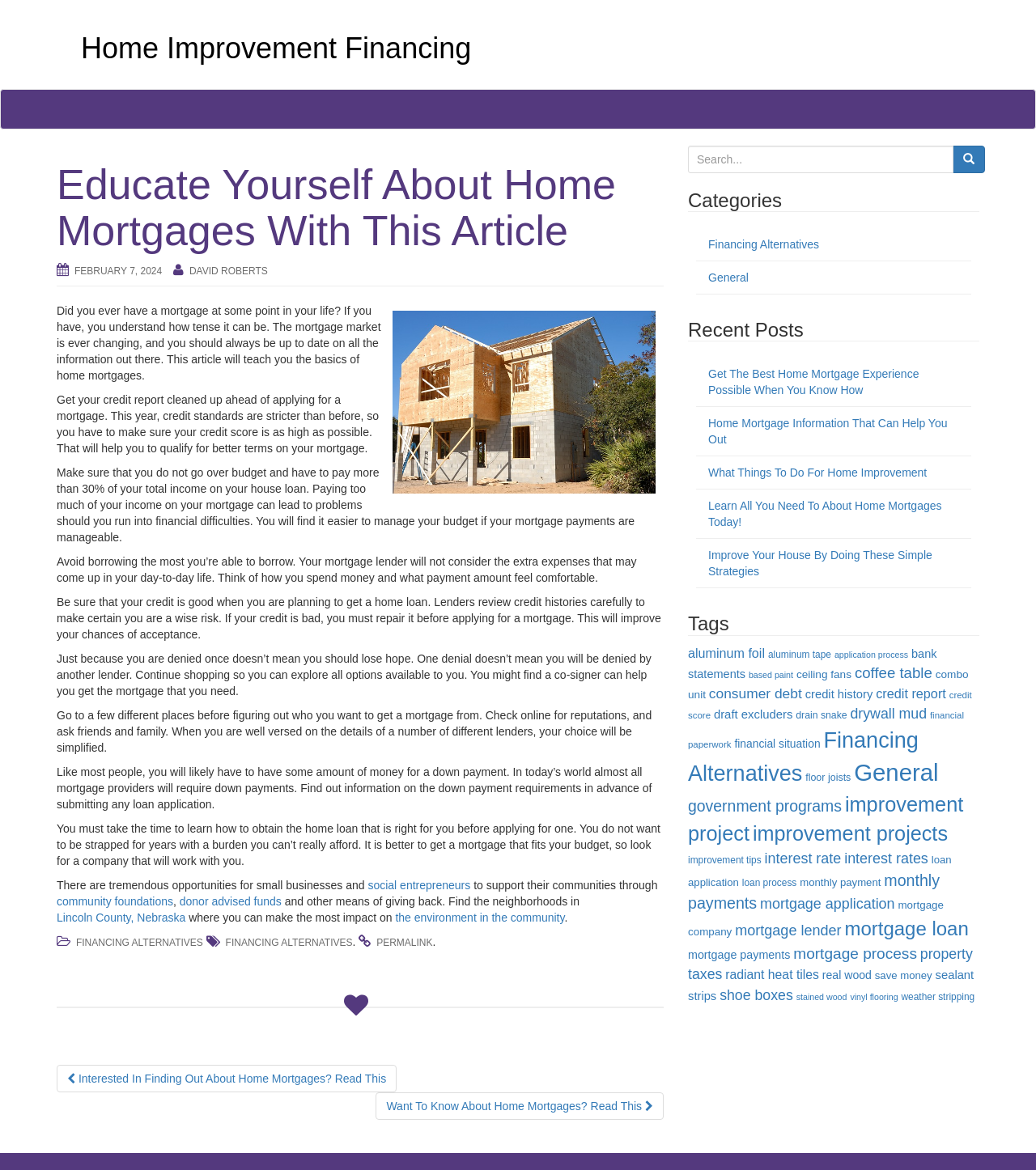Illustrate the webpage thoroughly, mentioning all important details.

This webpage is about home improvement financing, specifically educating readers about home mortgages. At the top, there is a heading "Home Improvement Financing" and a link with the same text. Below this, there is a main section that contains an article with a heading "Educate Yourself About Home Mortgages With This Article". The article is divided into several paragraphs, each discussing a specific aspect of home mortgages, such as the importance of credit reports, budgeting, and finding the right lender.

To the right of the article, there is an image. Below the article, there are links to other related articles, including "Interested In Finding Out About Home Mortgages? Read This" and "Want To Know About Home Mortgages? Read This".

On the right side of the page, there is a complementary section that contains a search bar, categories, recent posts, and tags. The categories include "Financing Alternatives" and "General", while the recent posts include links to articles such as "Get The Best Home Mortgage Experience Possible When You Know How" and "Home Mortgage Information That Can Help You Out". The tags section lists various keywords related to home improvement and financing, such as "aluminum foil", "application process", and "credit score".

At the bottom of the page, there is a footer section that contains links to "FINANCING ALTERNATIVES" and "PERMALINK", as well as a separator line.